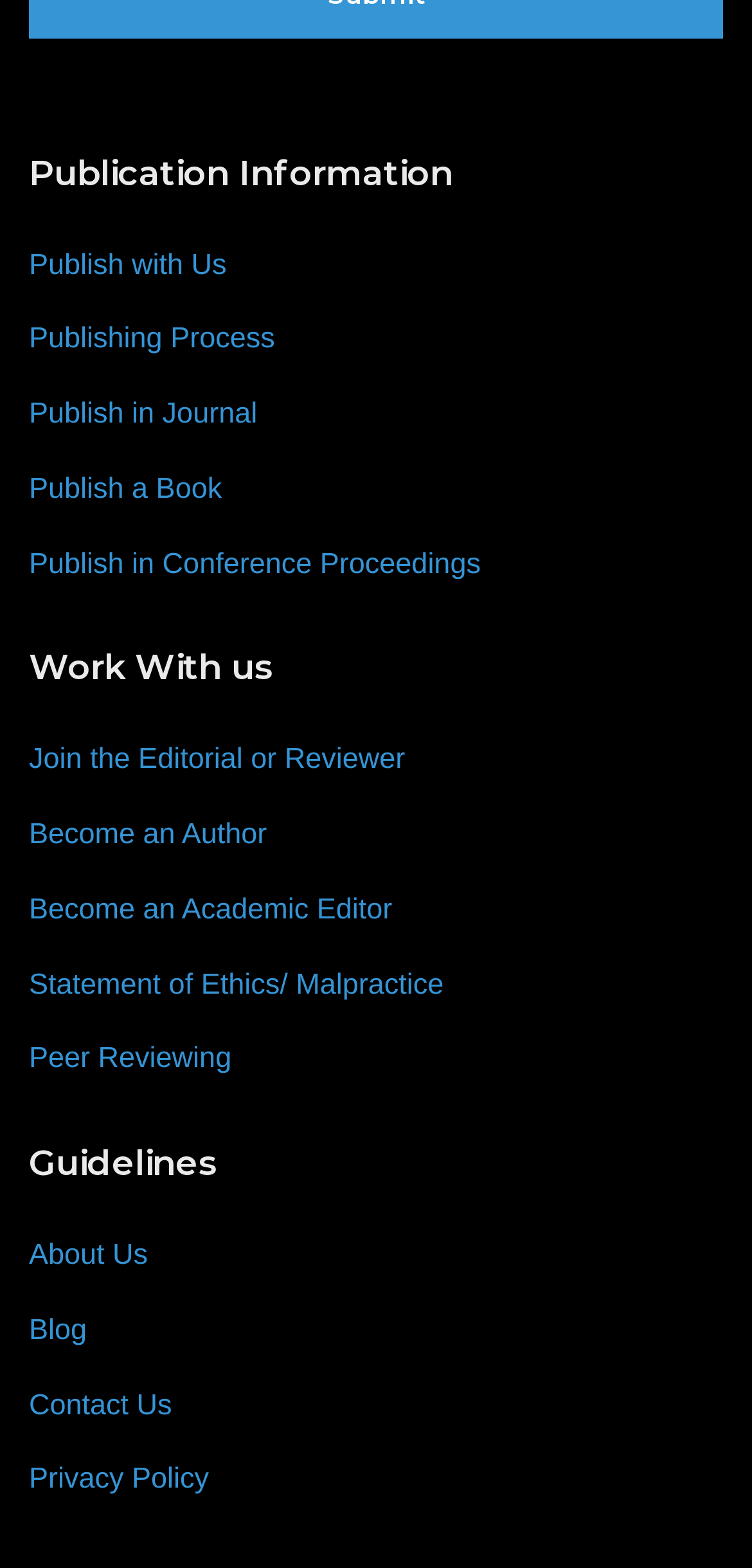Identify the bounding box coordinates for the UI element described as follows: Blog. Use the format (top-left x, top-left y, bottom-right x, bottom-right y) and ensure all values are floating point numbers between 0 and 1.

[0.038, 0.838, 0.115, 0.861]